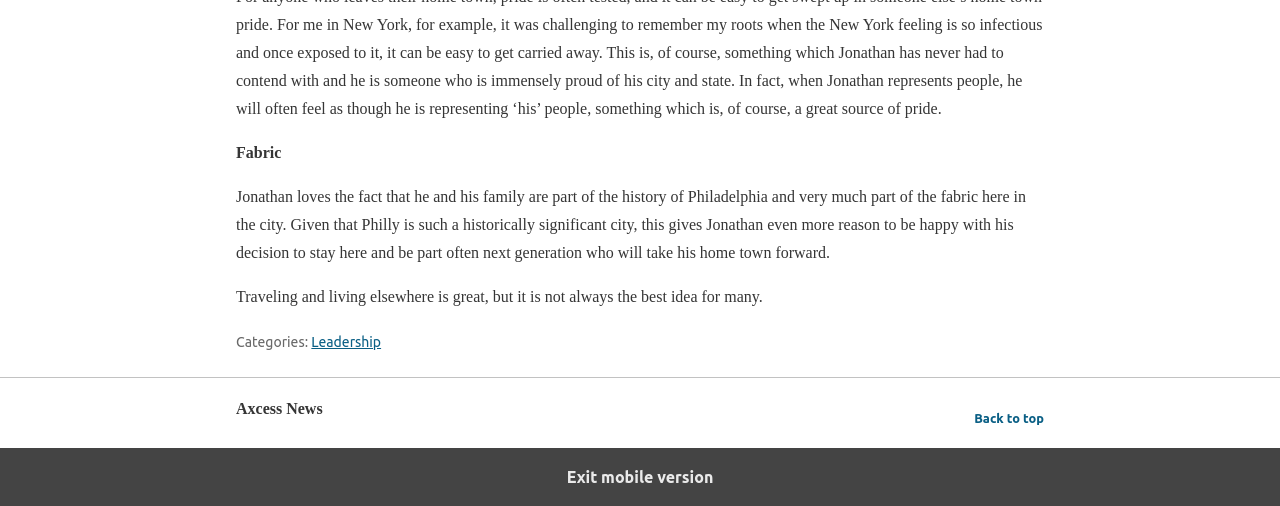What is the name of the news section?
Can you provide a detailed and comprehensive answer to the question?

The heading 'Axcess News' is present in the content info section of the webpage, which suggests that it is the name of the news section or category.